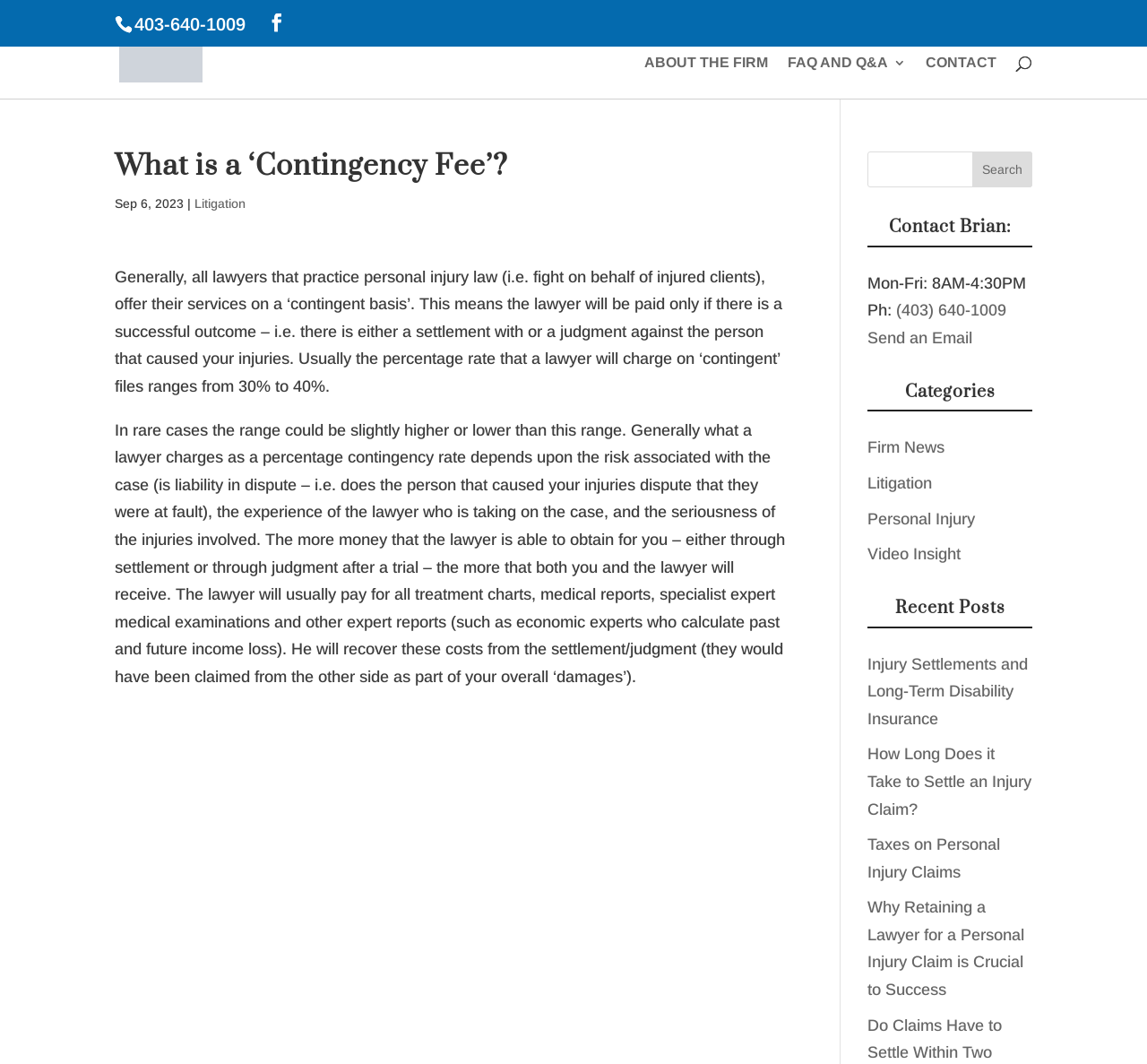What is the range of percentage rates that a lawyer will charge on contingent files?
Could you answer the question with a detailed and thorough explanation?

I found this information in the article section, where it says 'Usually the percentage rate that a lawyer will charge on ‘contingent’ files ranges from 30% to 40%.'.